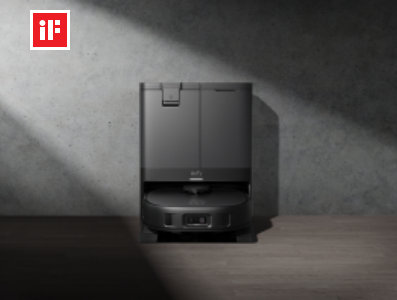What is the shape of the vacuum described as?
Analyze the image and deliver a detailed answer to the question.

The caption highlights the vacuum's 'streamlined shape', implying that it has a smooth and aerodynamic design.